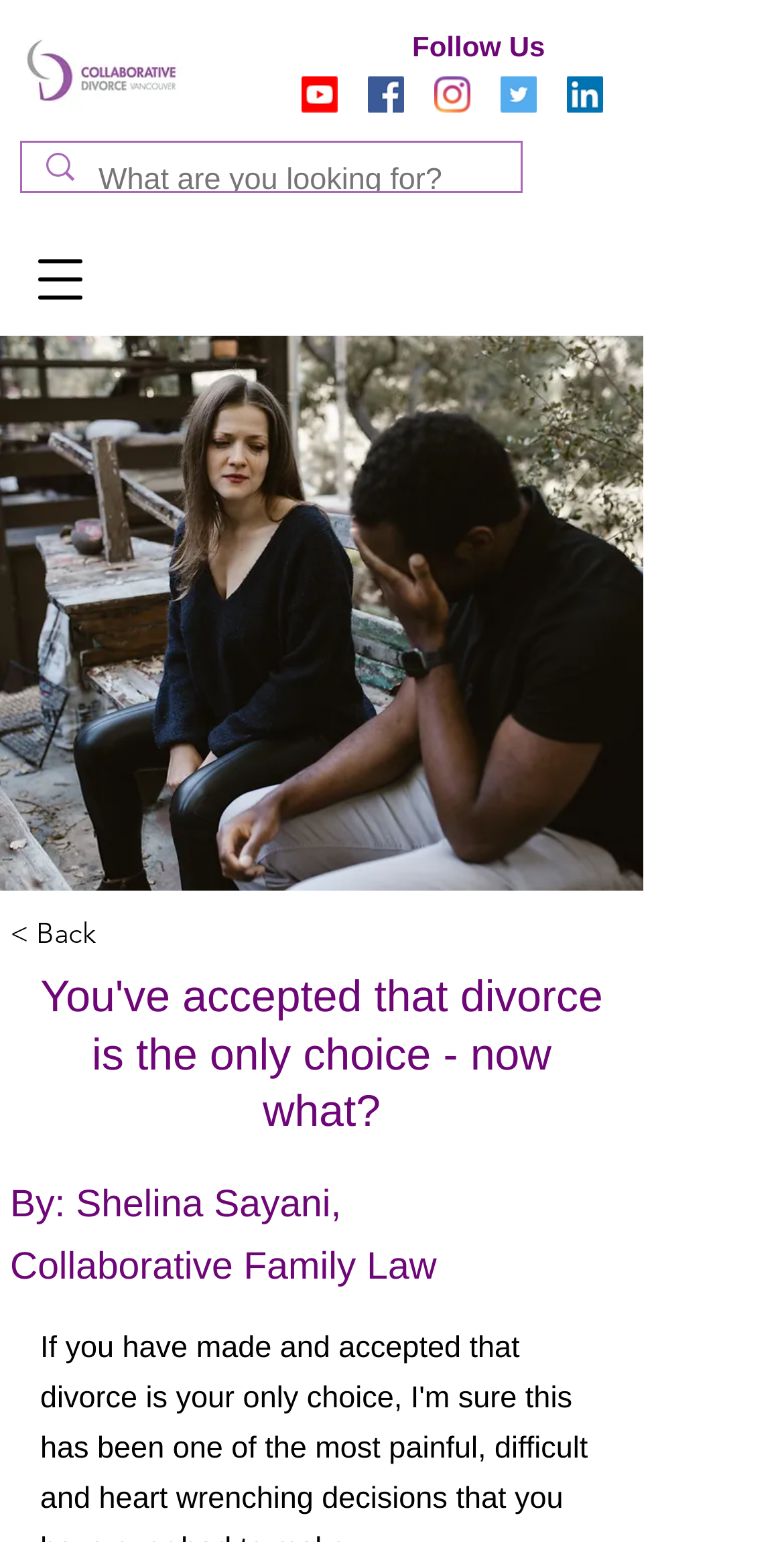Provide a brief response to the question below using a single word or phrase: 
What is the text above the search box?

Follow Us